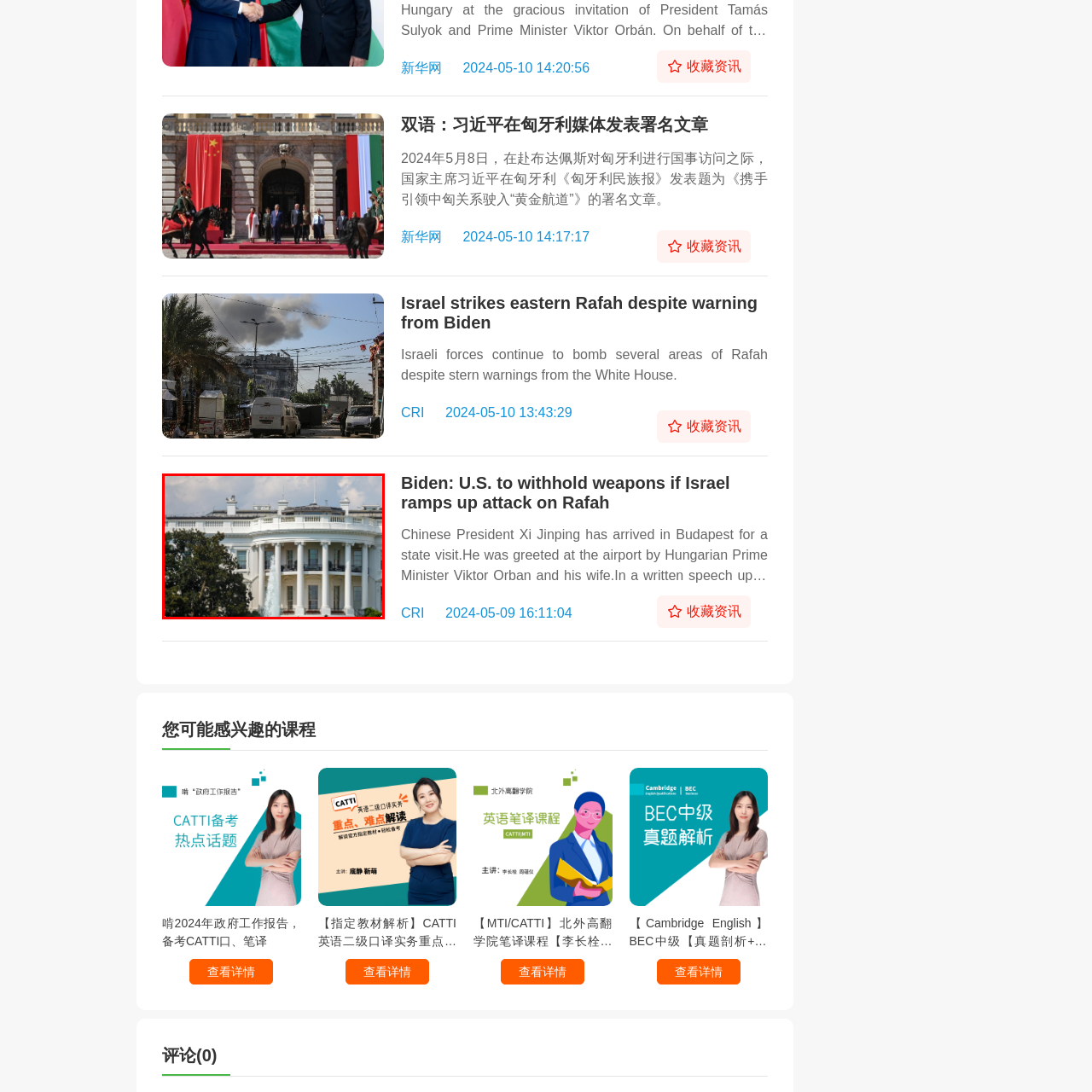What is the purpose of the building depicted in the image?  
Observe the image highlighted by the red bounding box and supply a detailed response derived from the visual information in the image.

The caption states that the White House is the 'residence of the President of the United States', highlighting its significance in American government and history.